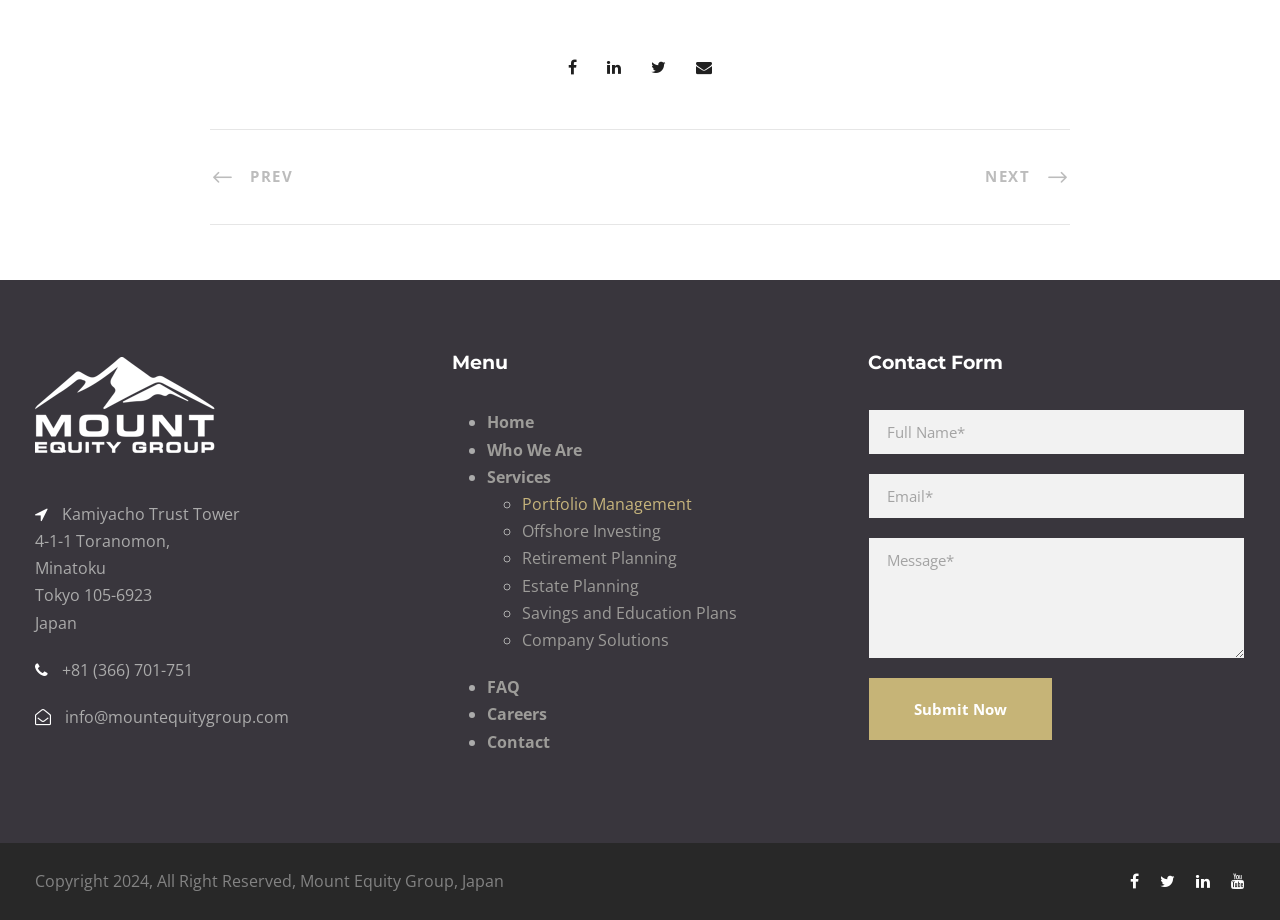Identify the bounding box coordinates for the UI element described as: "Estate Planning". The coordinates should be provided as four floats between 0 and 1: [left, top, right, bottom].

[0.408, 0.625, 0.499, 0.648]